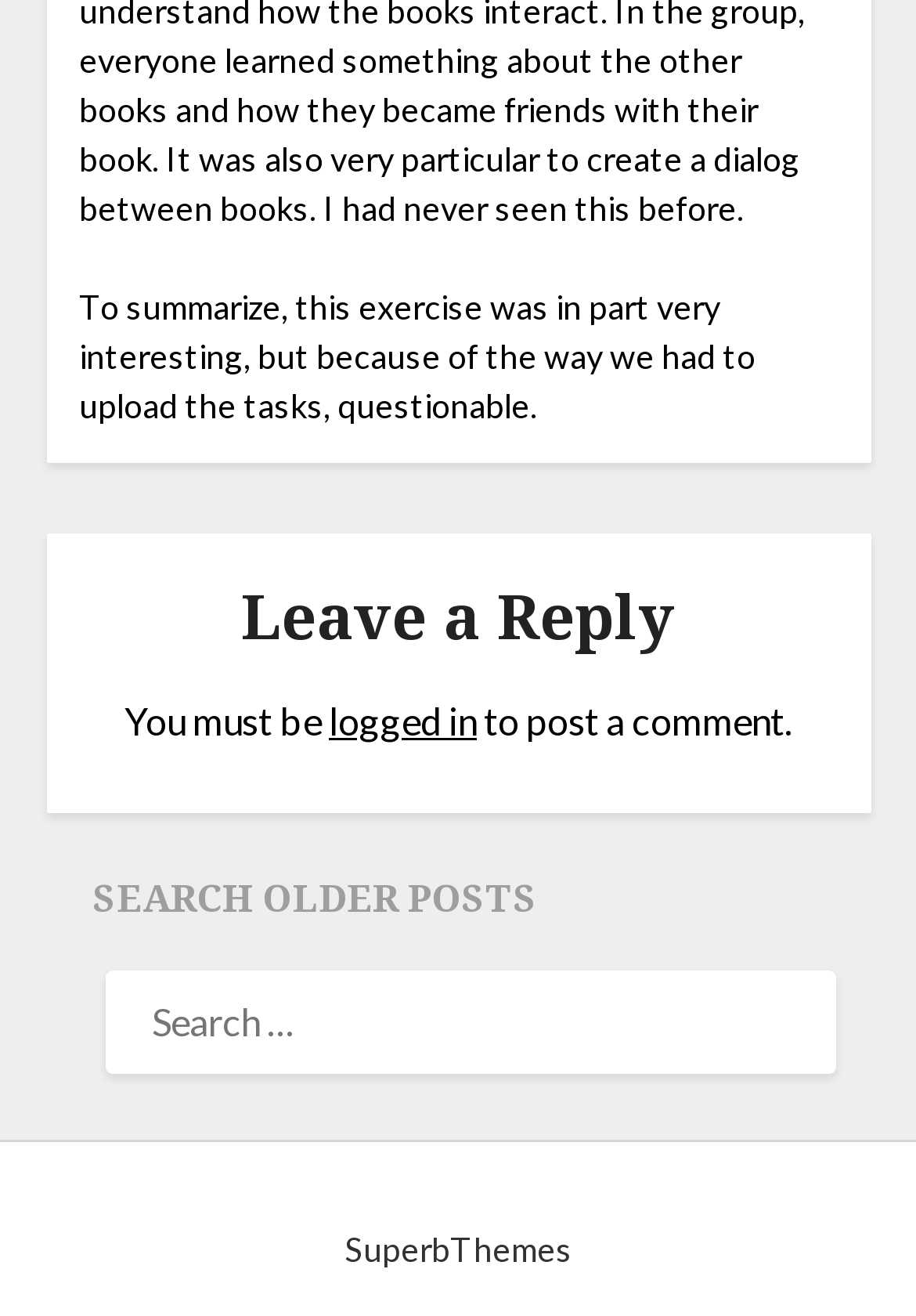Given the element description: "SuperbThemes", predict the bounding box coordinates of this UI element. The coordinates must be four float numbers between 0 and 1, given as [left, top, right, bottom].

[0.376, 0.933, 0.624, 0.964]